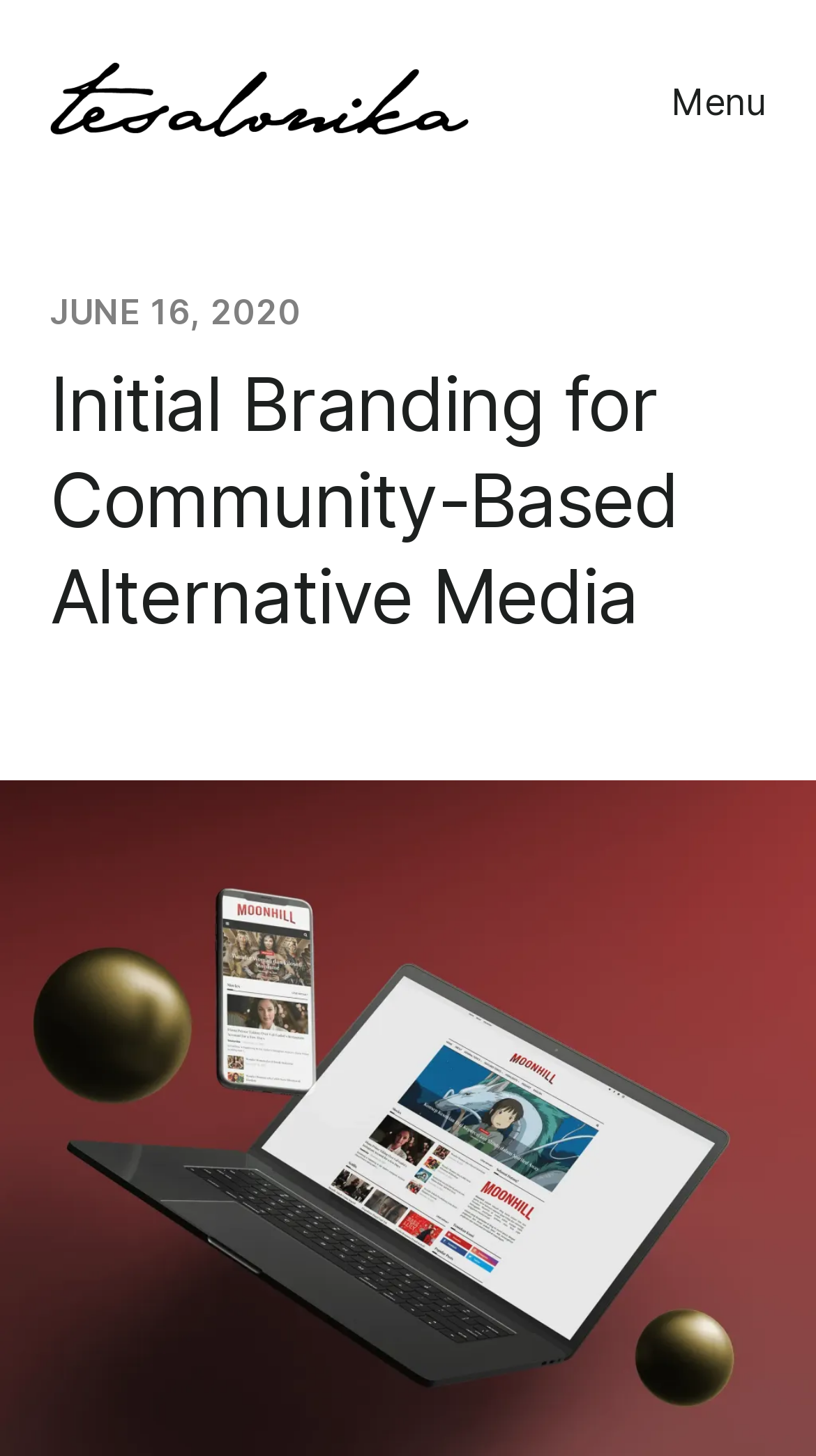From the screenshot, find the bounding box of the UI element matching this description: "alt="Tesalonika Wibisono"". Supply the bounding box coordinates in the form [left, top, right, bottom], each a float between 0 and 1.

[0.062, 0.034, 0.574, 0.105]